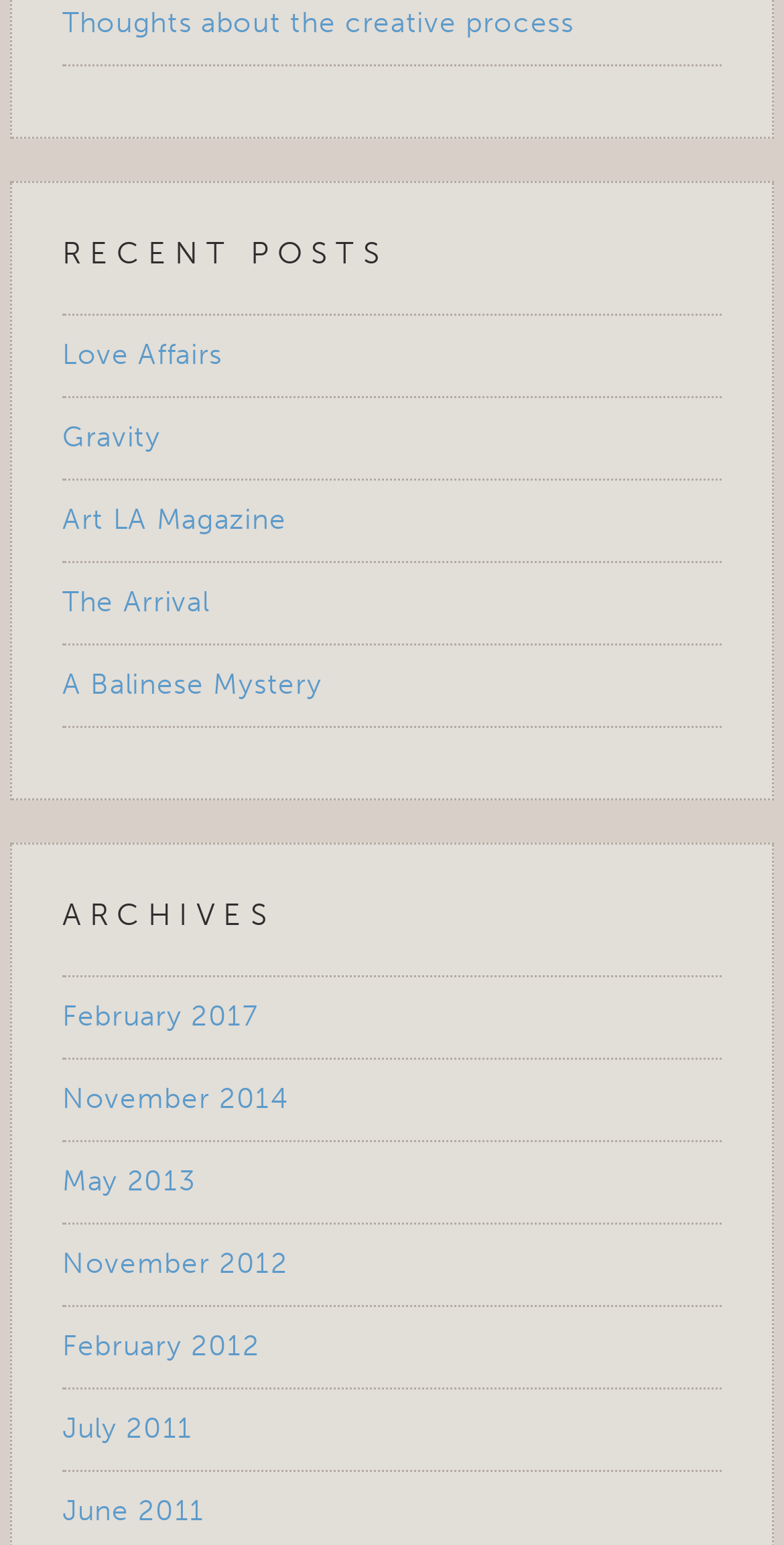Reply to the question with a brief word or phrase: What is the first recent post?

Thoughts about the creative process